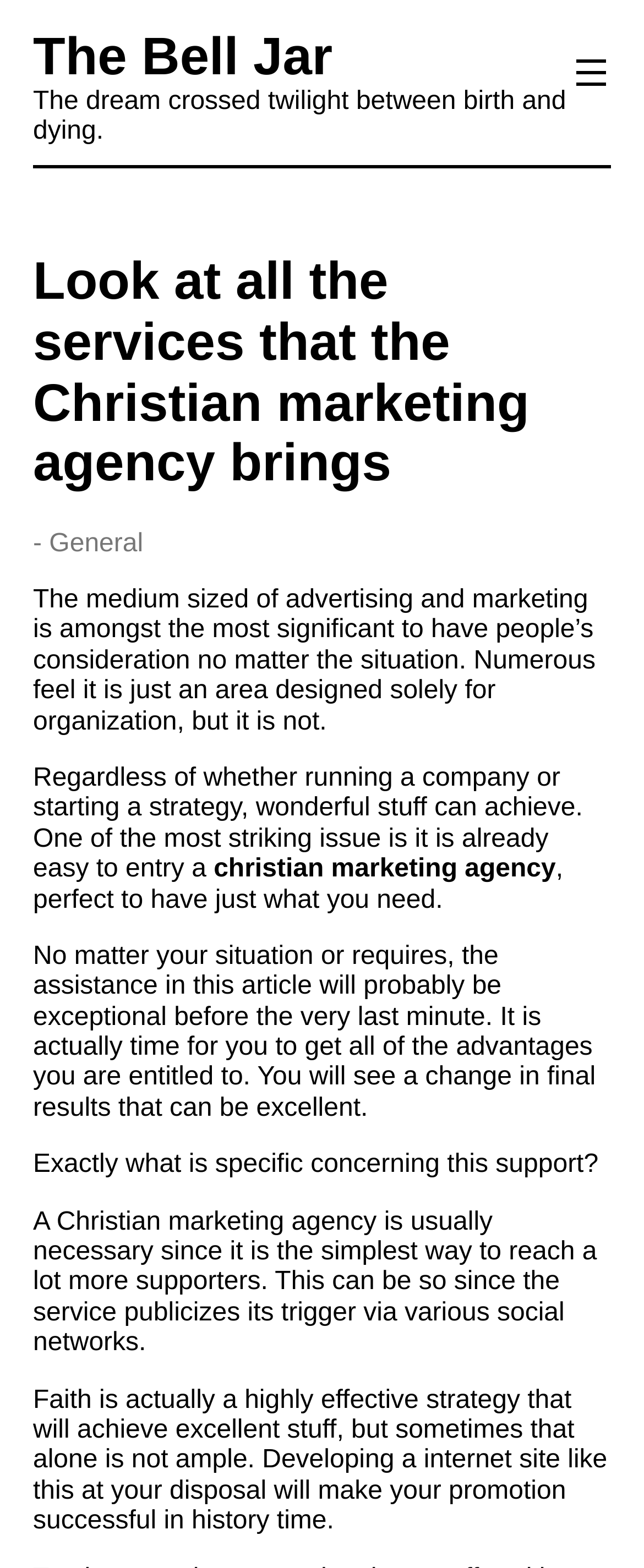What is the significance of faith in marketing?
Give a detailed response to the question by analyzing the screenshot.

According to the webpage, faith is a powerful strategy that can achieve great things, but it may not be enough on its own. Having a website like this can make promotion successful in a short time, implying that faith plays a crucial role in marketing.